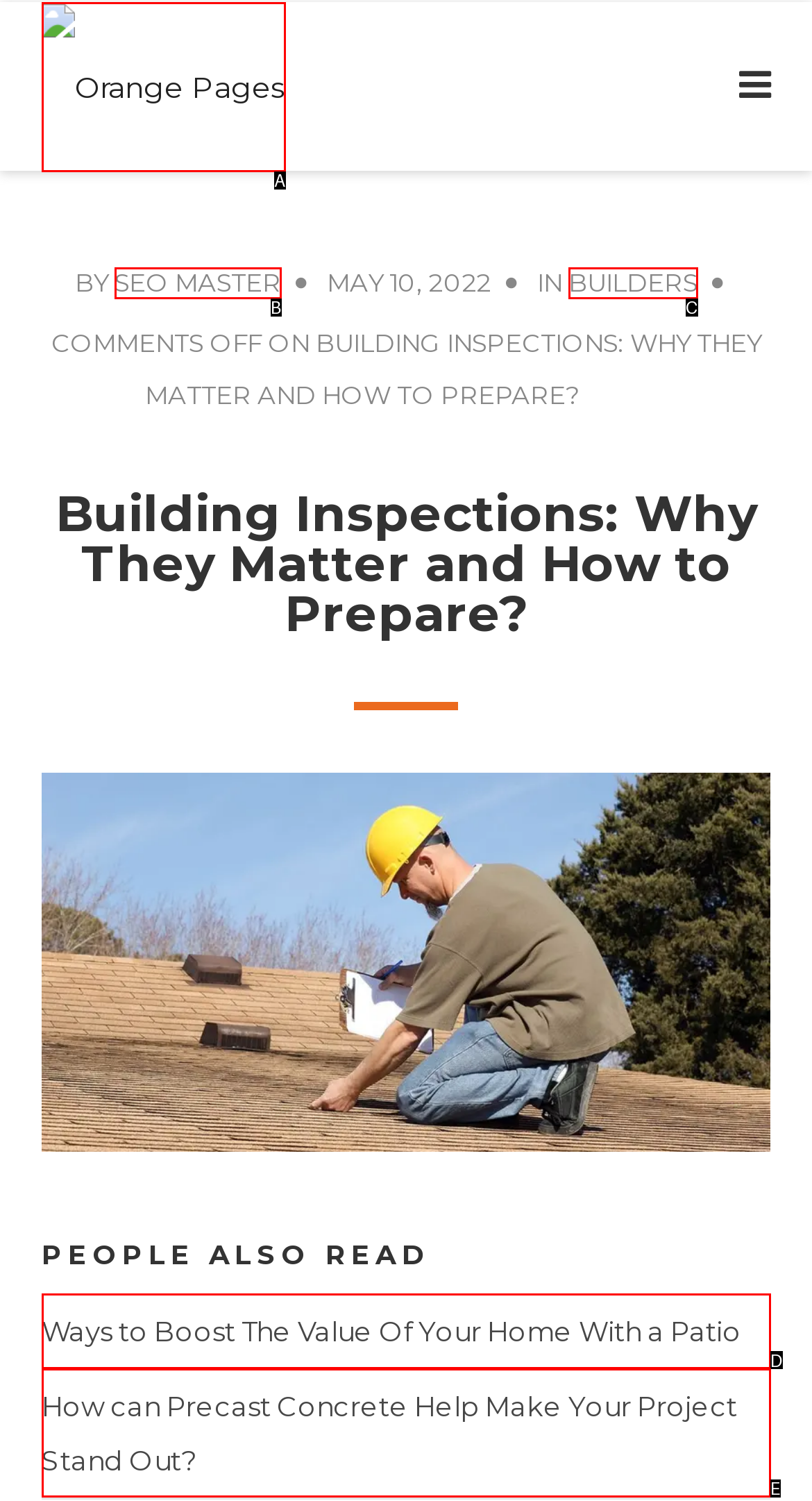Identify the HTML element that best matches the description: Builders. Provide your answer by selecting the corresponding letter from the given options.

C